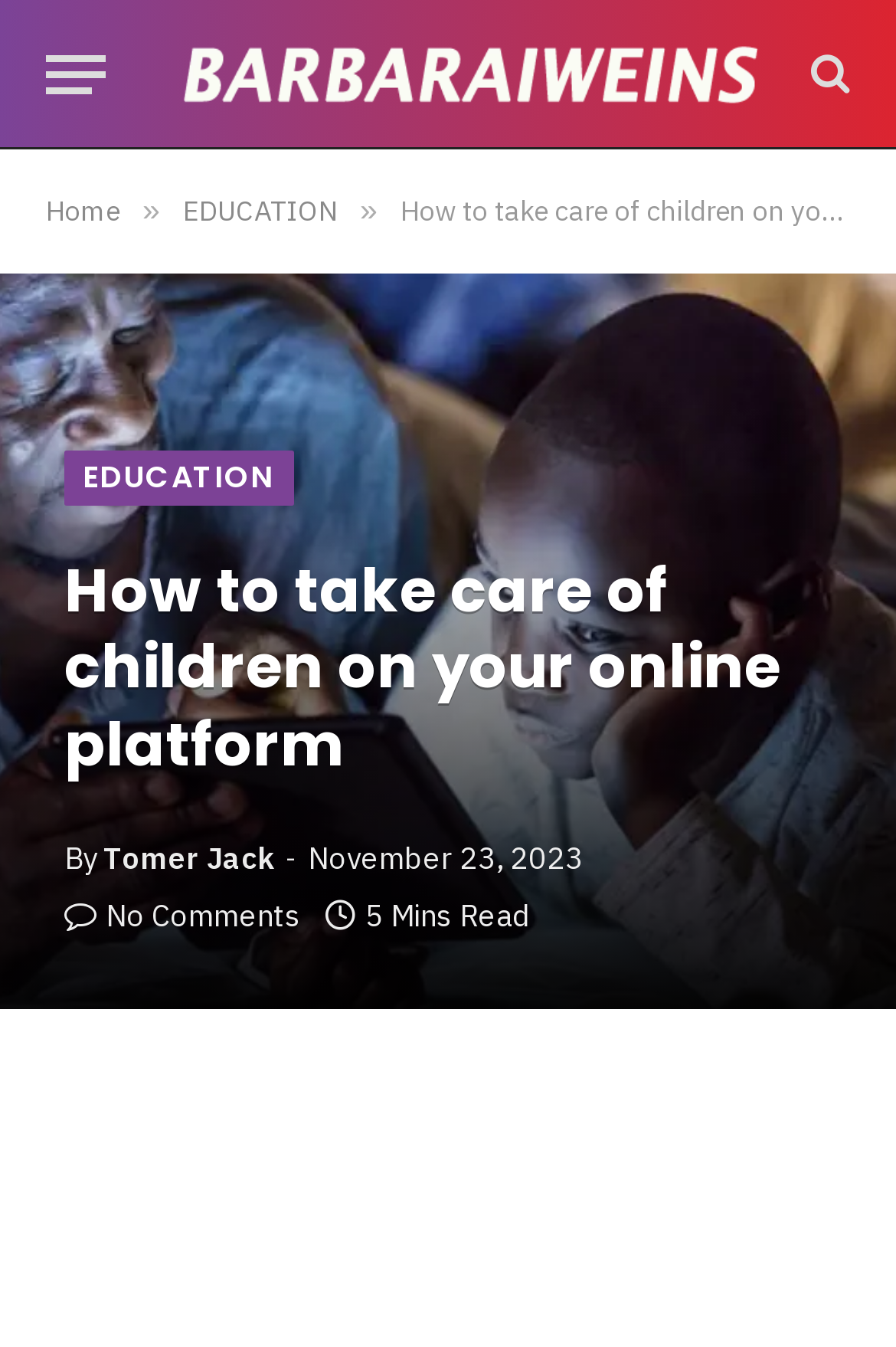Pinpoint the bounding box coordinates of the element you need to click to execute the following instruction: "Visit the homepage". The bounding box should be represented by four float numbers between 0 and 1, in the format [left, top, right, bottom].

[0.051, 0.143, 0.133, 0.169]